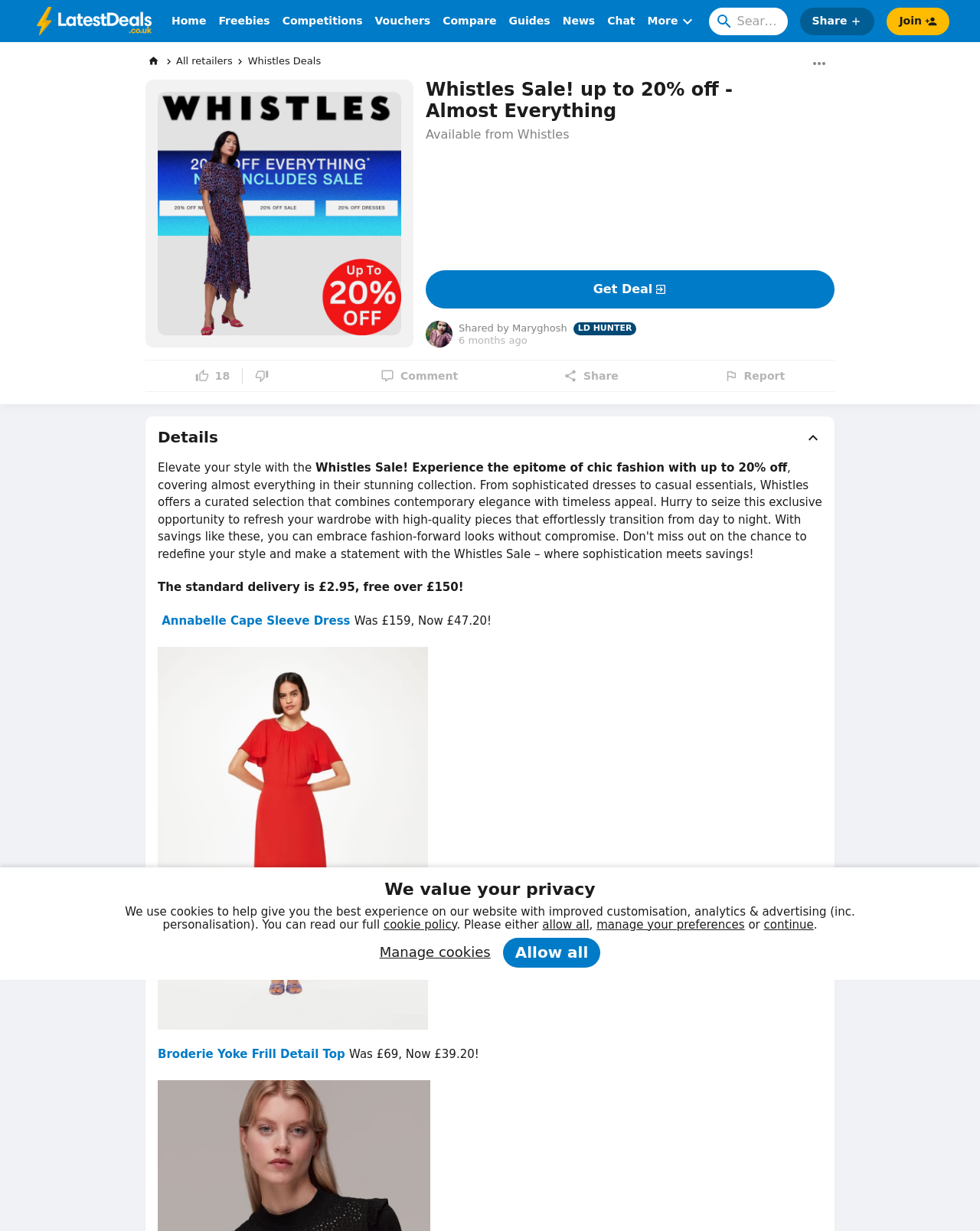Using the format (top-left x, top-left y, bottom-right x, bottom-right y), and given the element description, identify the bounding box coordinates within the screenshot: BLOG

None